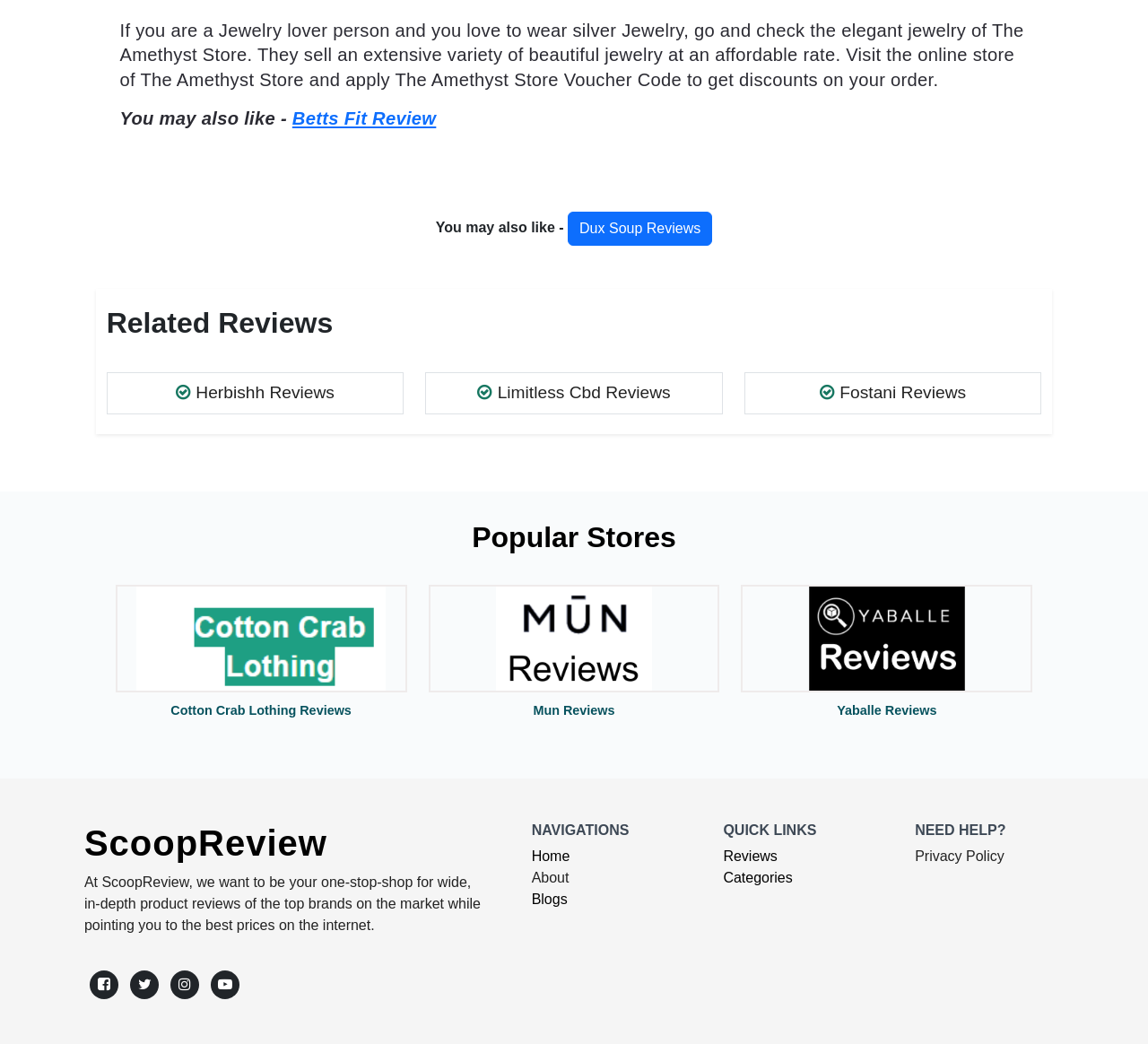Locate the bounding box of the UI element defined by this description: "Betts Fit Review". The coordinates should be given as four float numbers between 0 and 1, formatted as [left, top, right, bottom].

[0.255, 0.104, 0.38, 0.123]